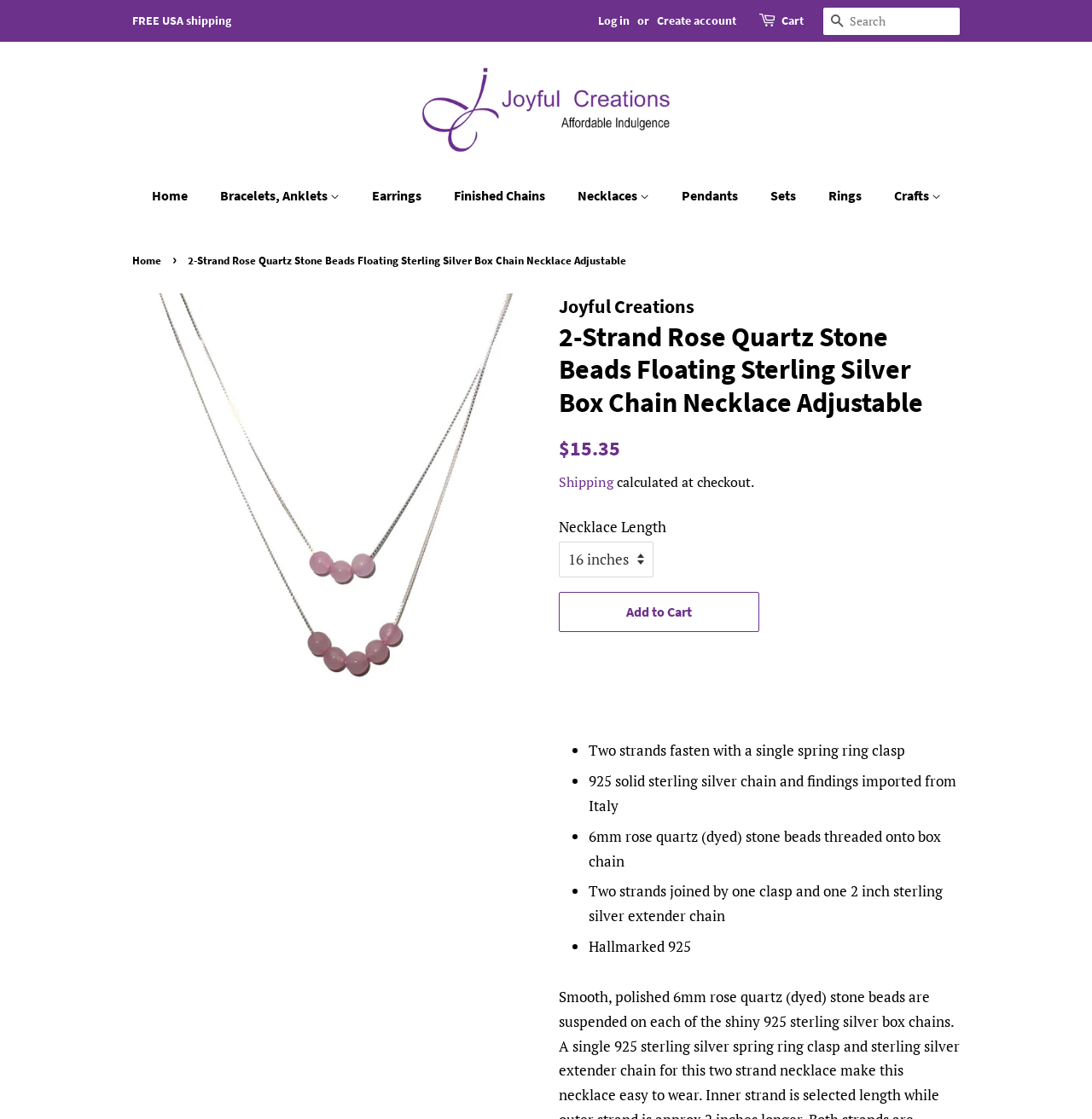Please study the image and answer the question comprehensively:
What type of metal is the chain made of?

I found this information by reading the description of the necklace, which mentions '925 solid sterling silver chain and findings imported from Italy'.